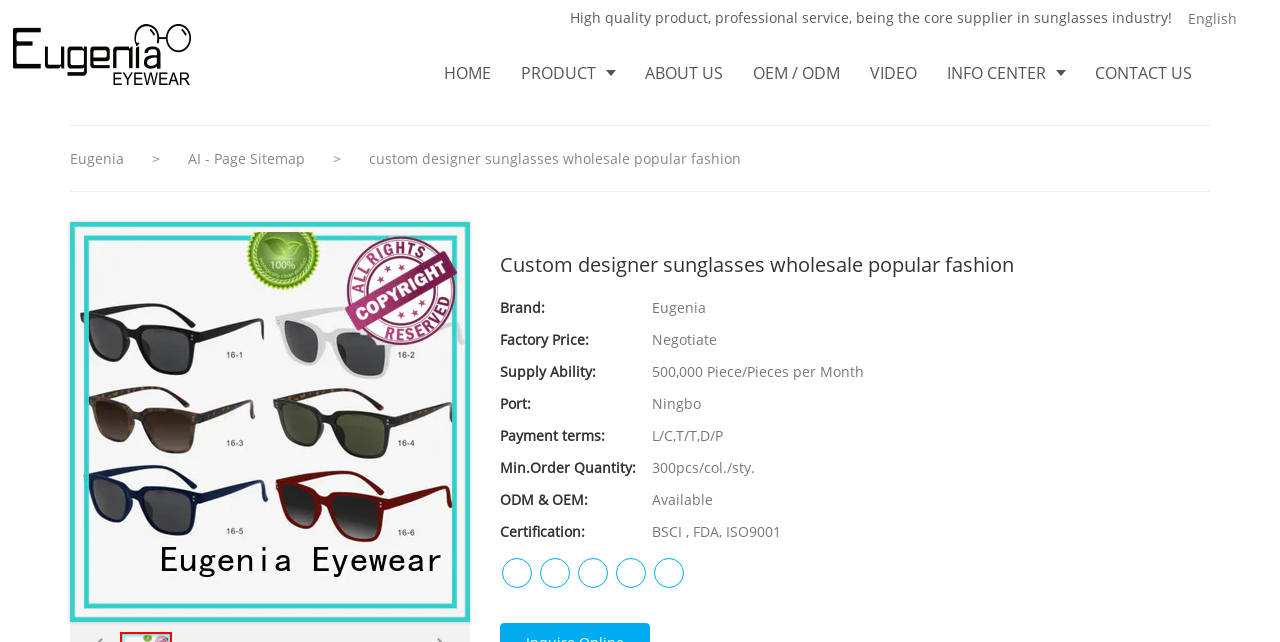Using a single word or phrase, answer the following question: 
What is the payment term?

L/C,T/T,D/P